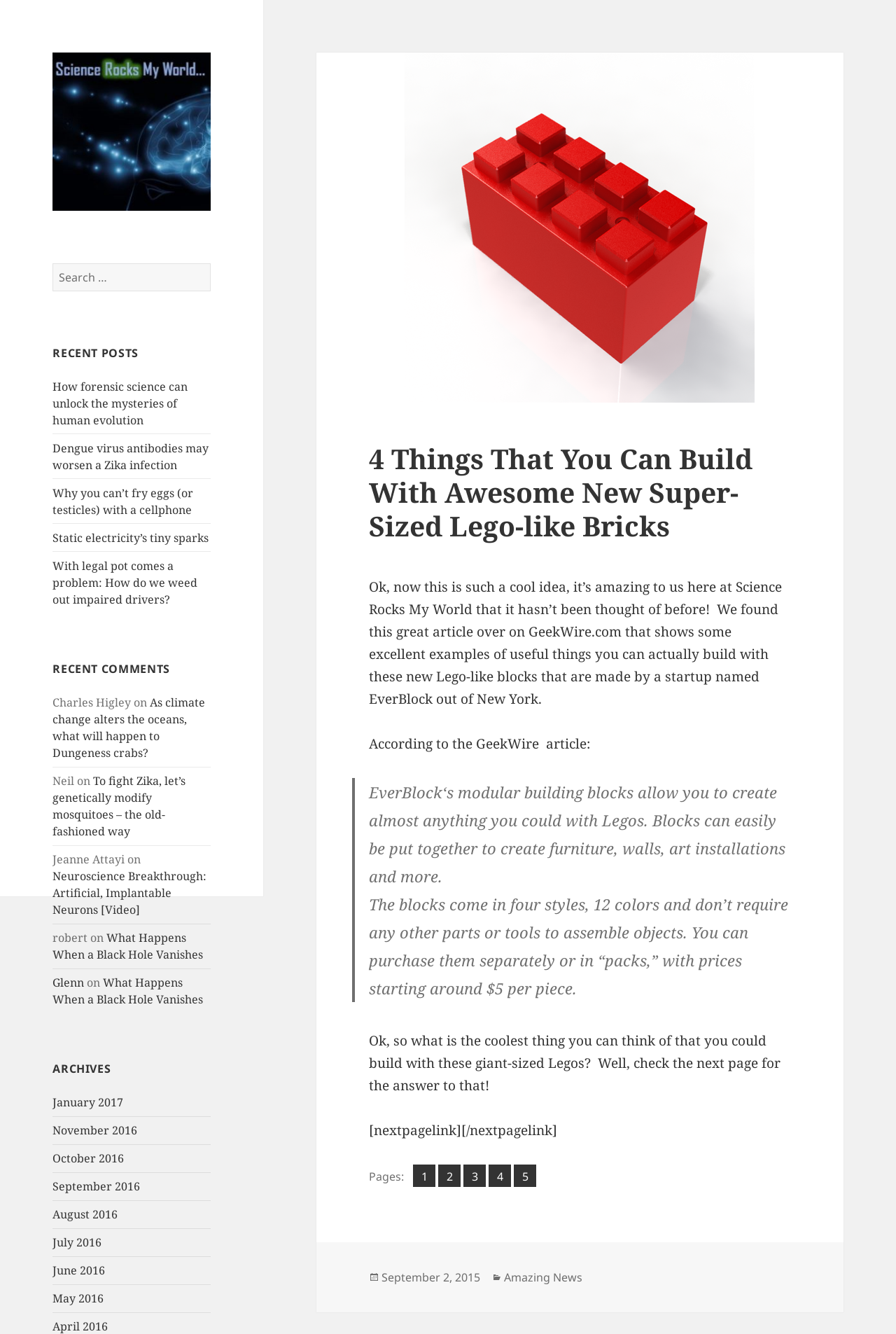What is the category of the current post?
Based on the visual content, answer with a single word or a brief phrase.

Amazing News